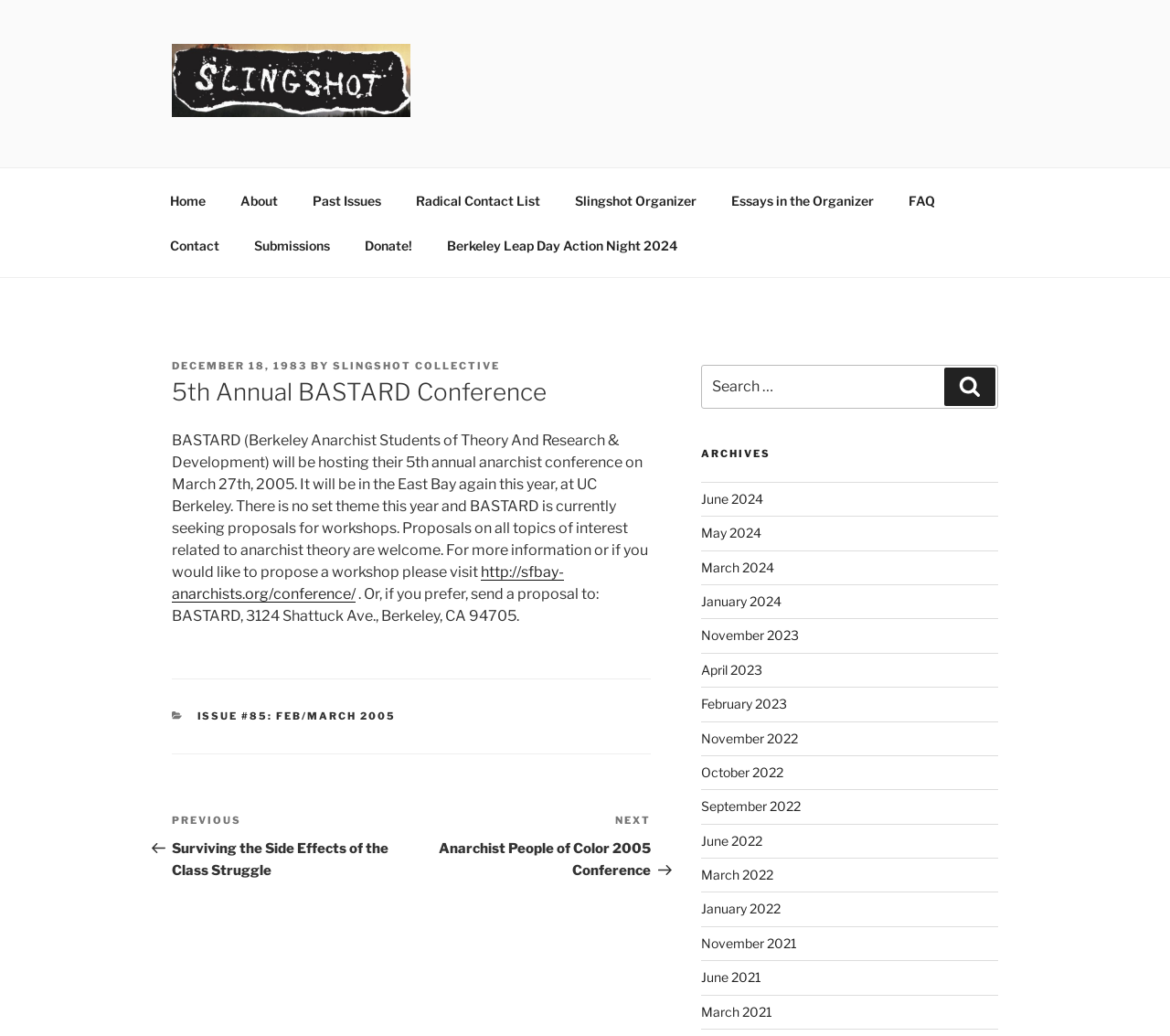Utilize the details in the image to thoroughly answer the following question: What is the location of the 5th Annual BASTARD Conference?

The answer can be found in the article section of the webpage, where it is mentioned that 'BASTARD will be hosting their 5th annual anarchist conference... at UC Berkeley'.